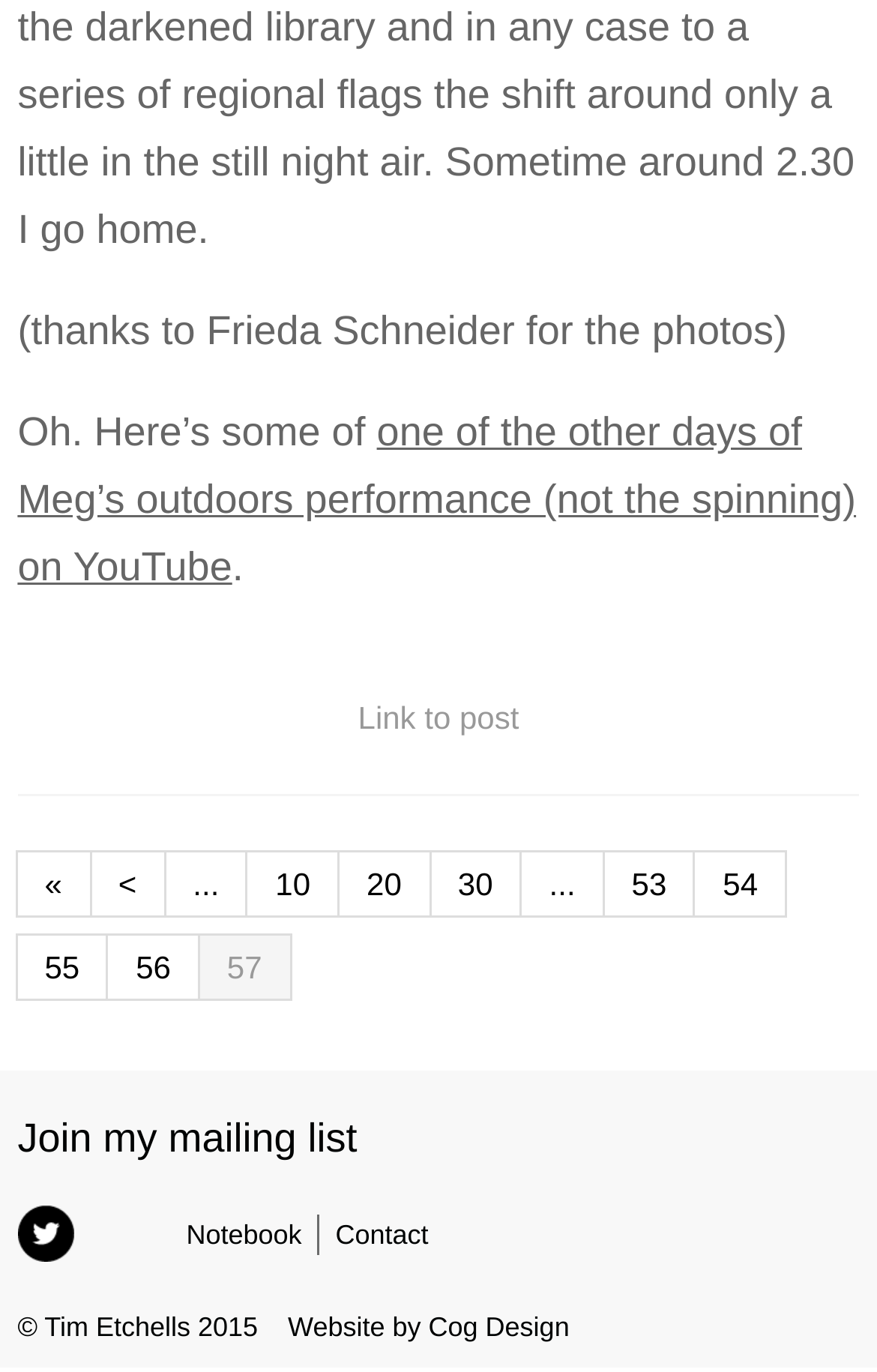Based on the image, provide a detailed response to the question:
How many links are there in the footer?

There are 5 links in the footer, including 'Join my mailing list', 'Notebook', 'Contact', and two empty links.